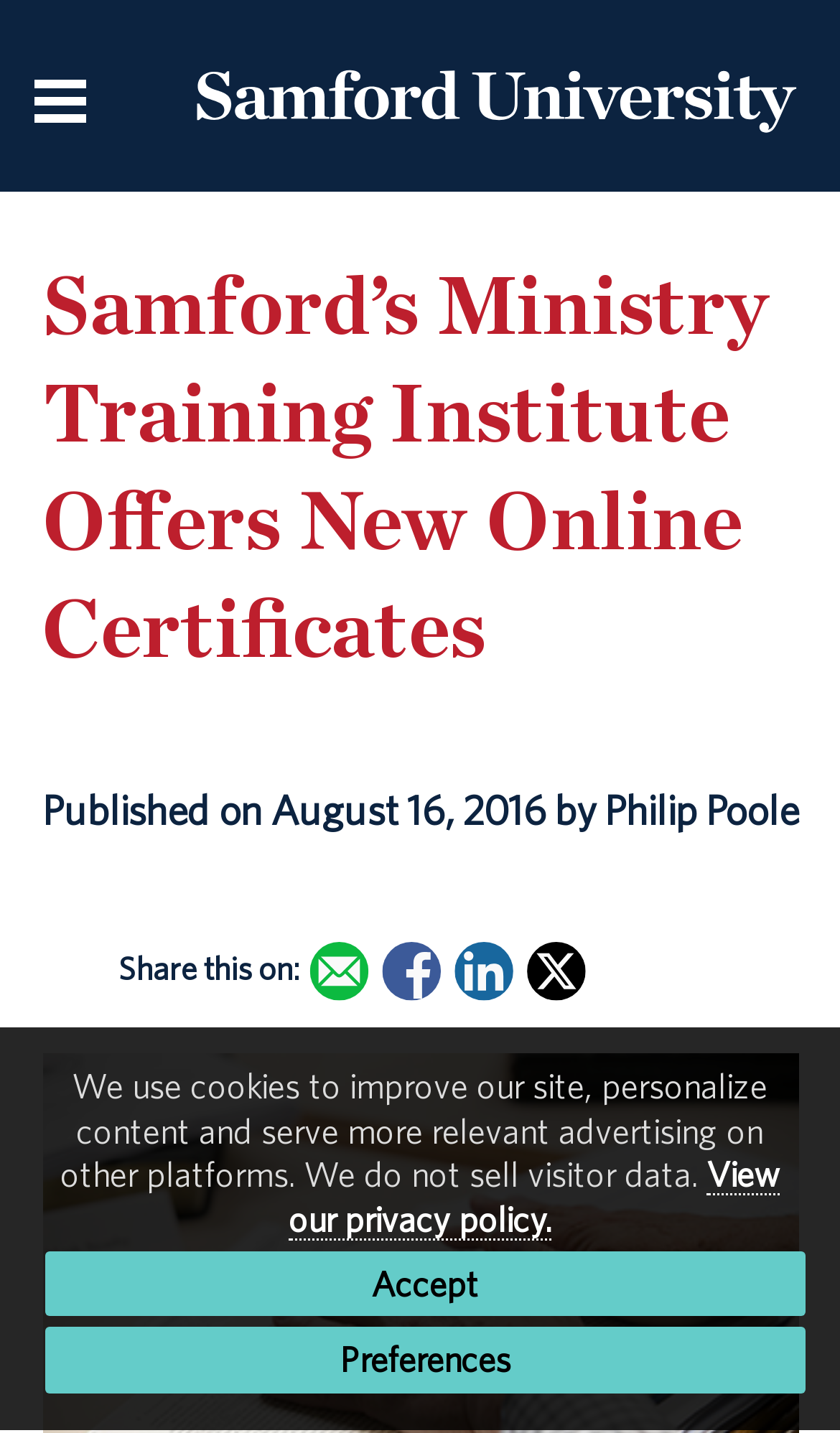Identify the bounding box coordinates of the region I need to click to complete this instruction: "View our privacy policy".

[0.344, 0.806, 0.928, 0.865]